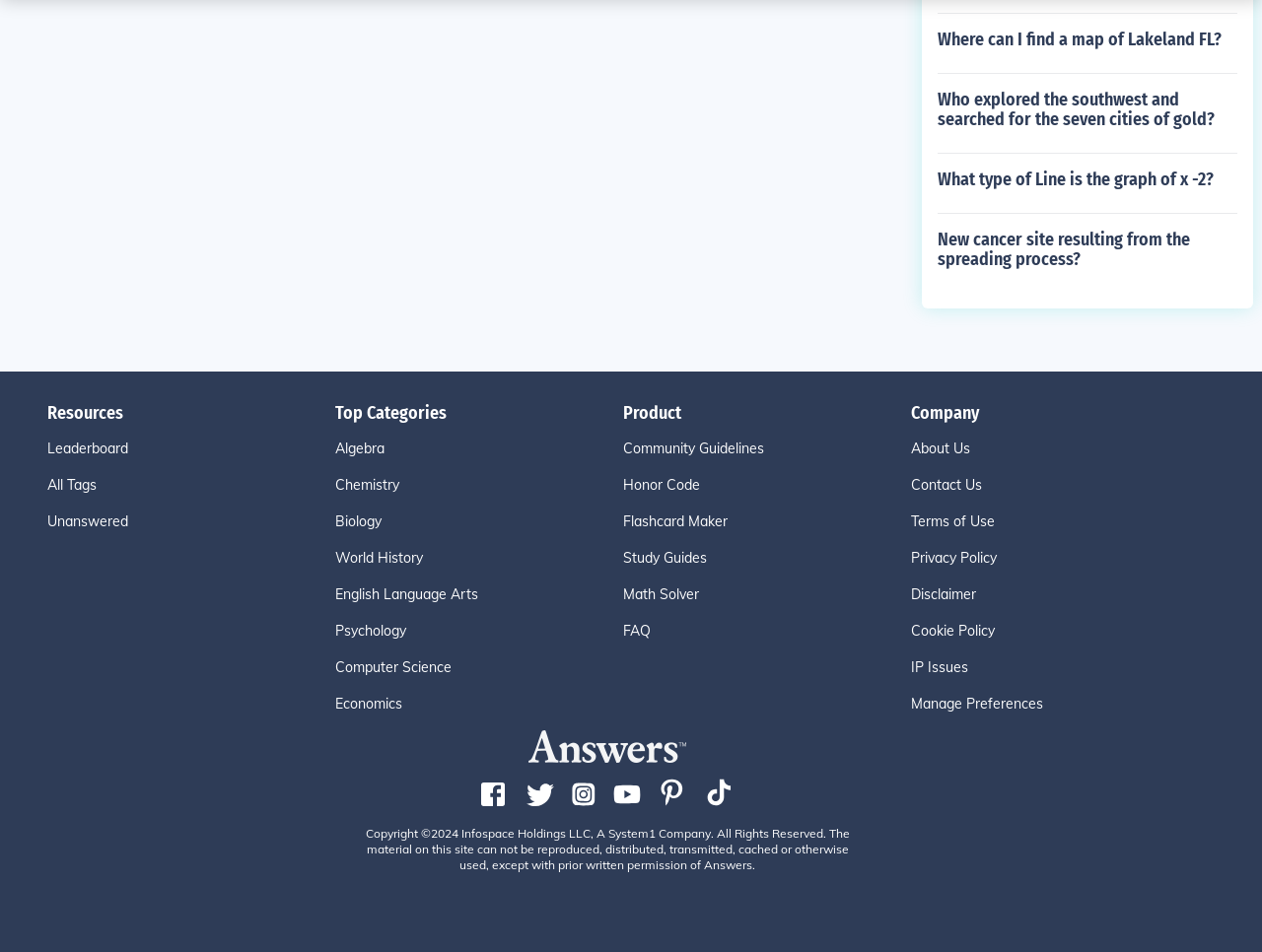Given the description of a UI element: "Algebra", identify the bounding box coordinates of the matching element in the webpage screenshot.

[0.266, 0.461, 0.494, 0.482]